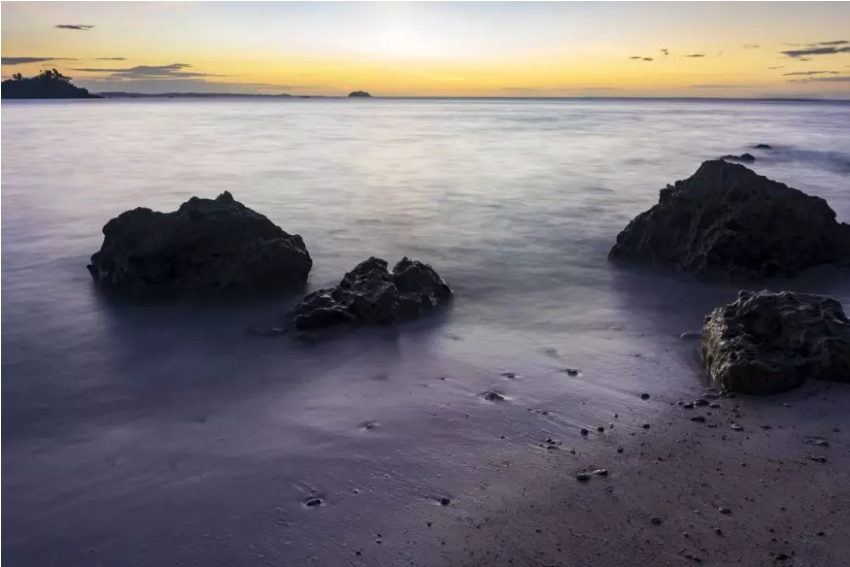What technique was used to capture the image?
Look at the screenshot and respond with one word or a short phrase.

Long exposure